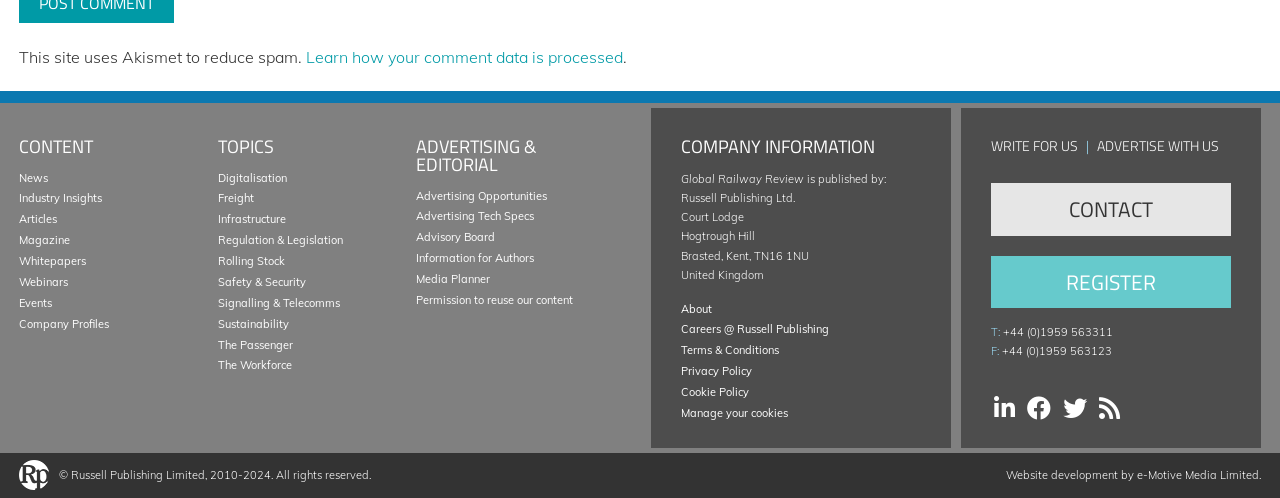Locate the bounding box coordinates of the element that should be clicked to execute the following instruction: "Click on the '213 TRACK-TYPE EXCAVATOR Track' link".

None